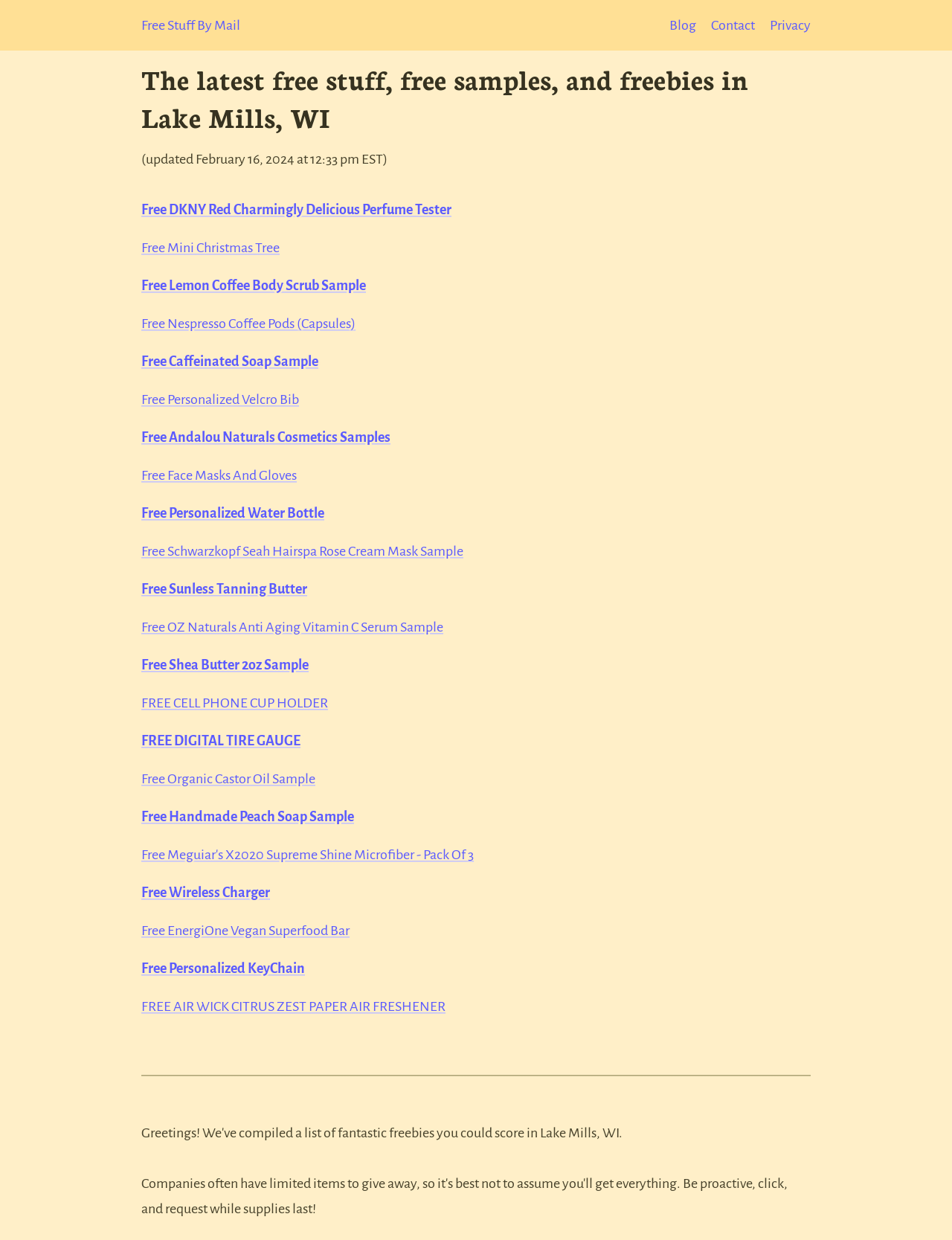Find the bounding box coordinates for the area you need to click to carry out the instruction: "Check the Privacy policy". The coordinates should be four float numbers between 0 and 1, indicated as [left, top, right, bottom].

[0.809, 0.014, 0.852, 0.026]